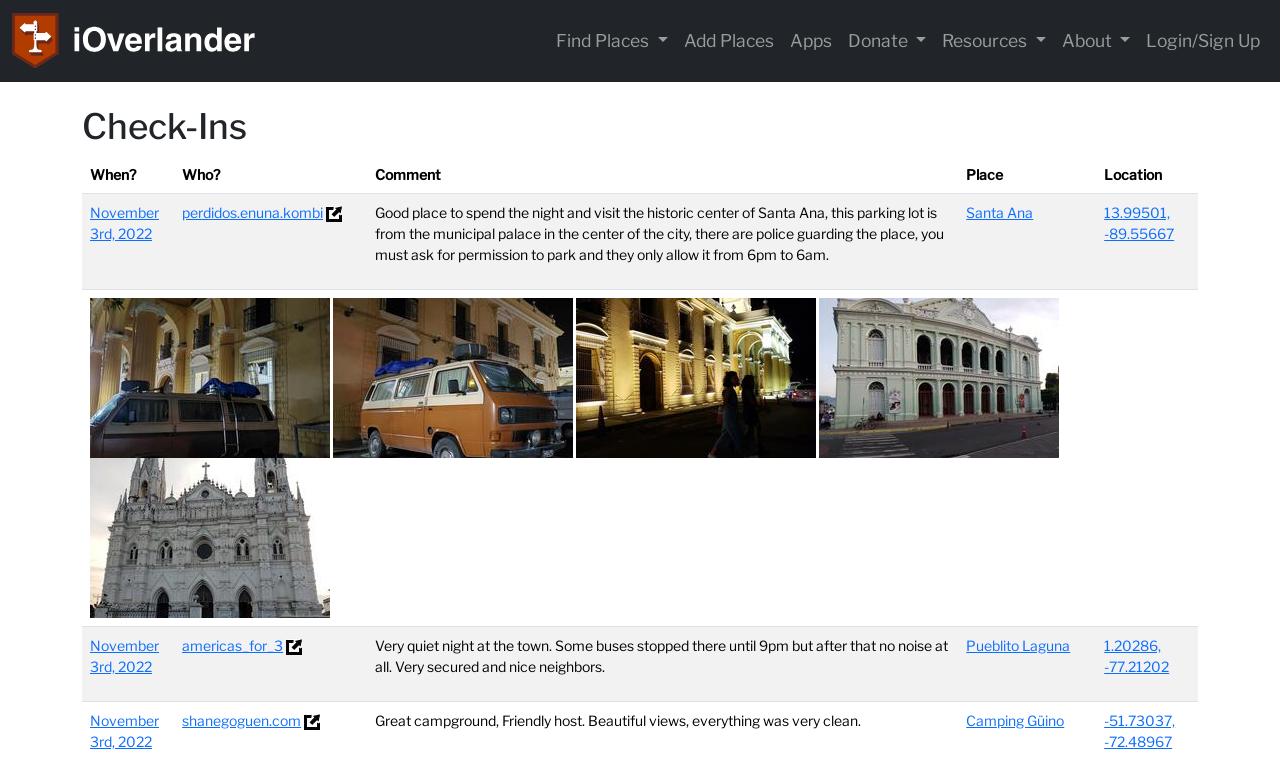Identify the bounding box for the UI element described as: "americas_for_3". The coordinates should be four float numbers between 0 and 1, i.e., [left, top, right, bottom].

[0.142, 0.839, 0.221, 0.861]